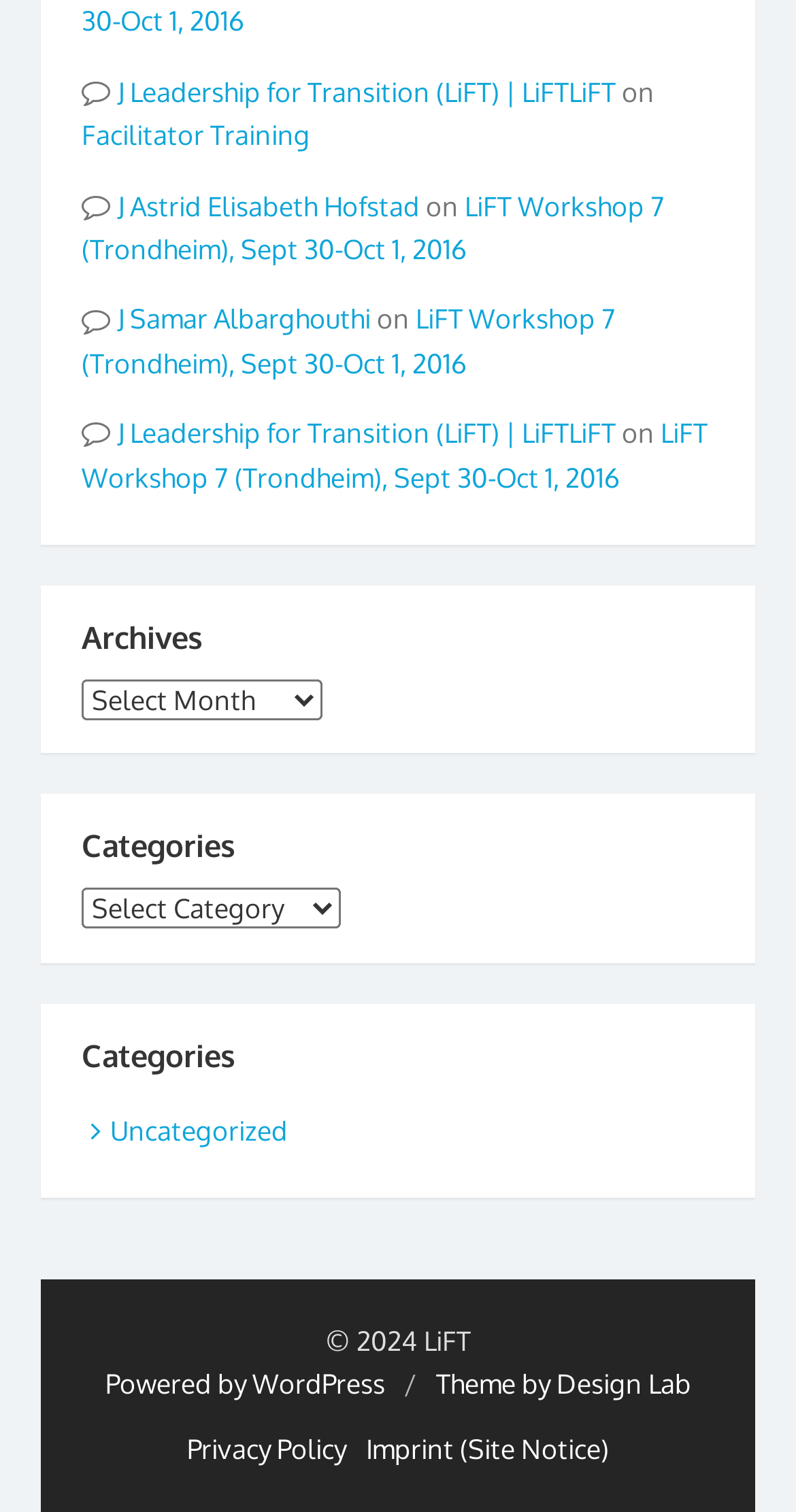Determine the bounding box coordinates of the element's region needed to click to follow the instruction: "visit Privacy Policy". Provide these coordinates as four float numbers between 0 and 1, formatted as [left, top, right, bottom].

[0.235, 0.945, 0.435, 0.973]